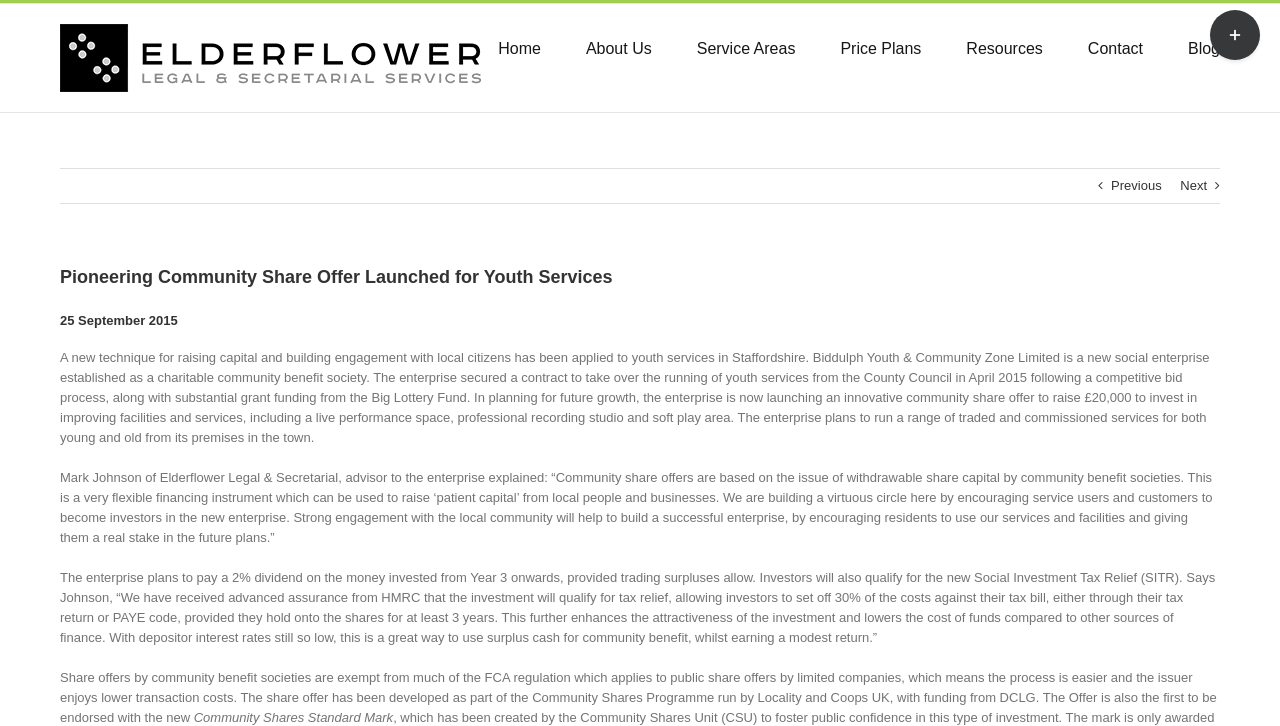What is the expected dividend rate from Year 3 onwards?
Please respond to the question with a detailed and informative answer.

I found the answer by reading the text content of the webpage, specifically the paragraph that mentions 'The enterprise plans to pay a 2% dividend on the money invested from Year 3 onwards, provided trading surpluses allow.'